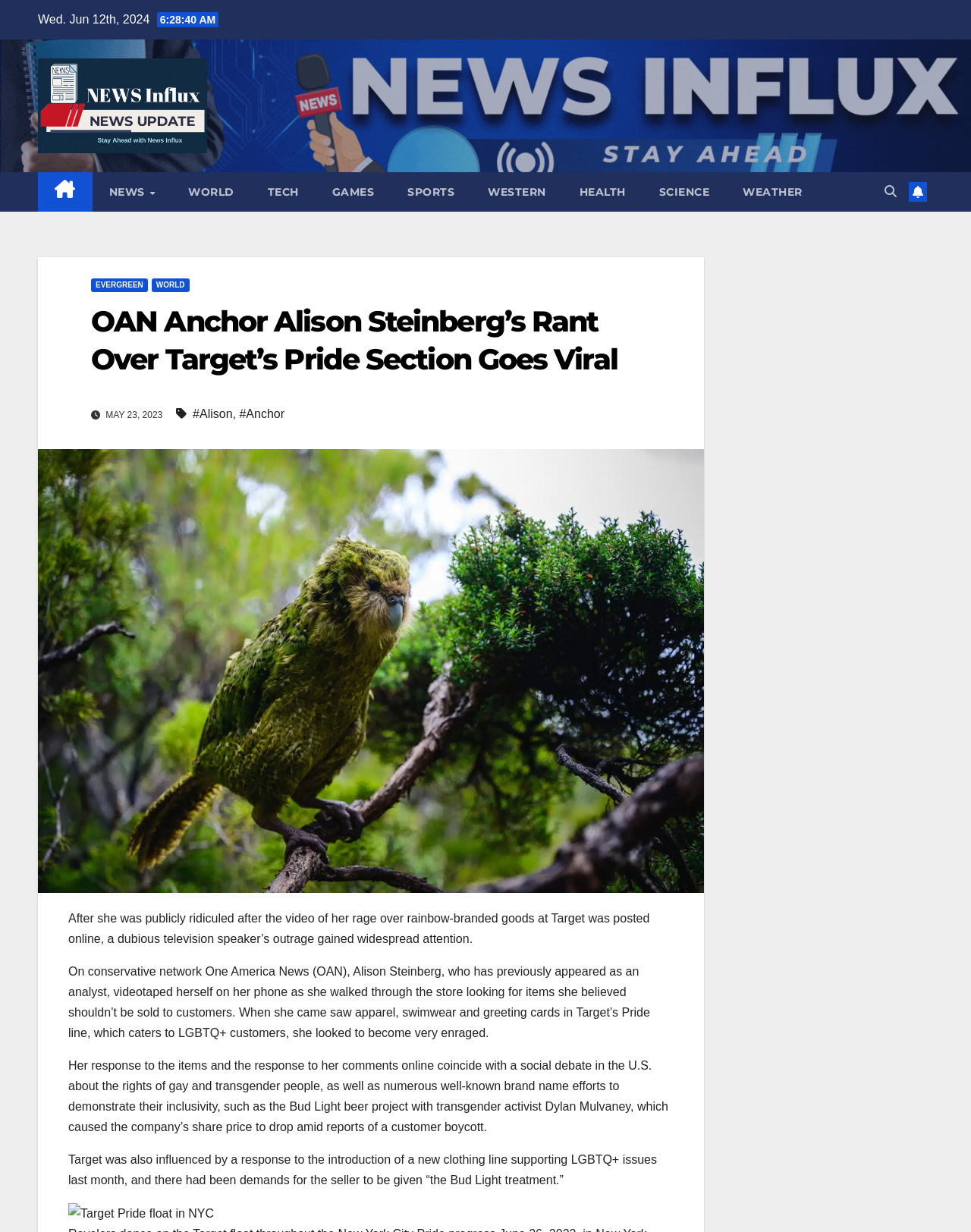Locate the bounding box coordinates of the element that should be clicked to fulfill the instruction: "Check the Target Pride float in NYC image".

[0.07, 0.976, 0.22, 0.993]